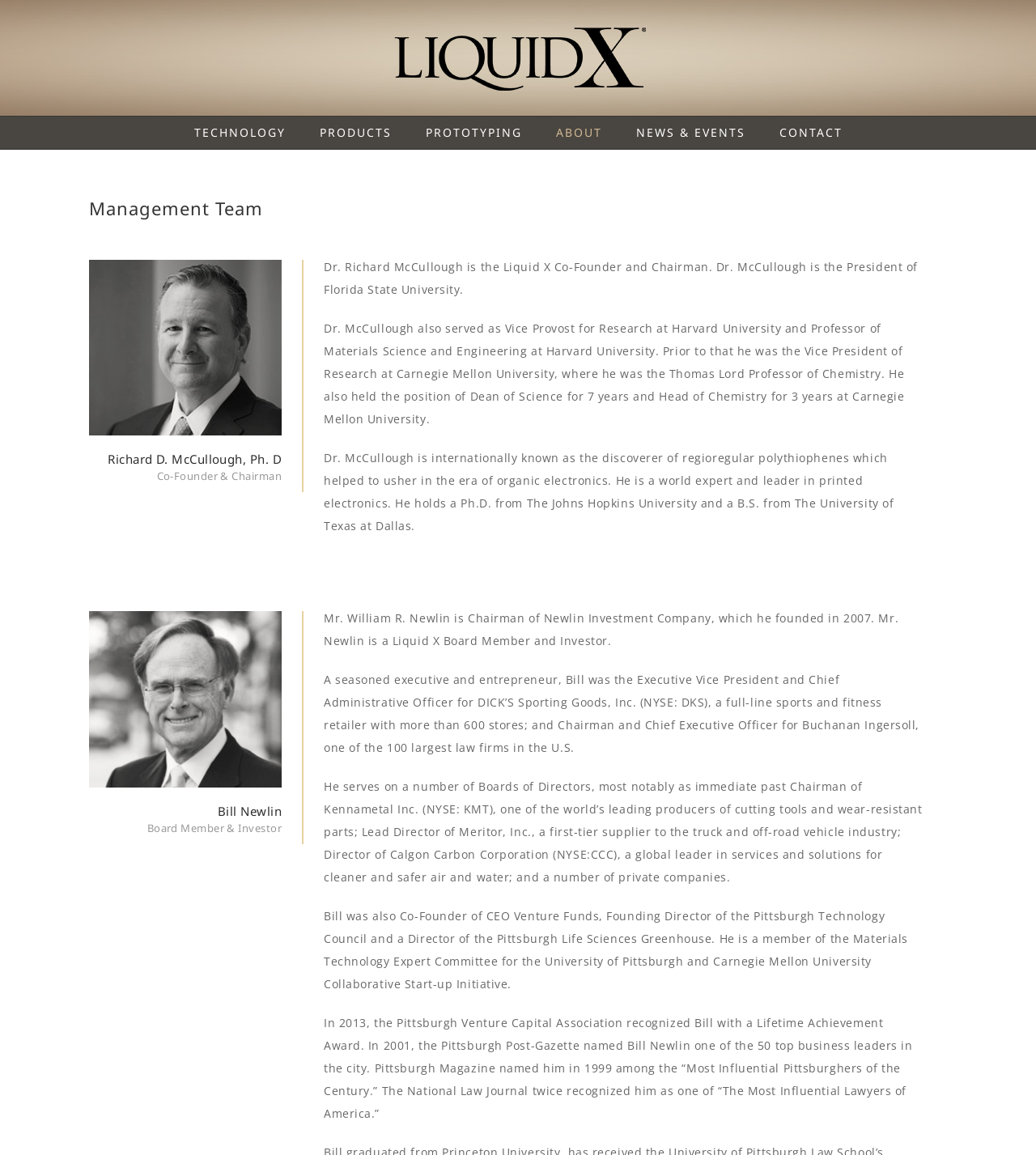What is Richard McCullough's title?
Using the image provided, answer with just one word or phrase.

Co-Founder & Chairman